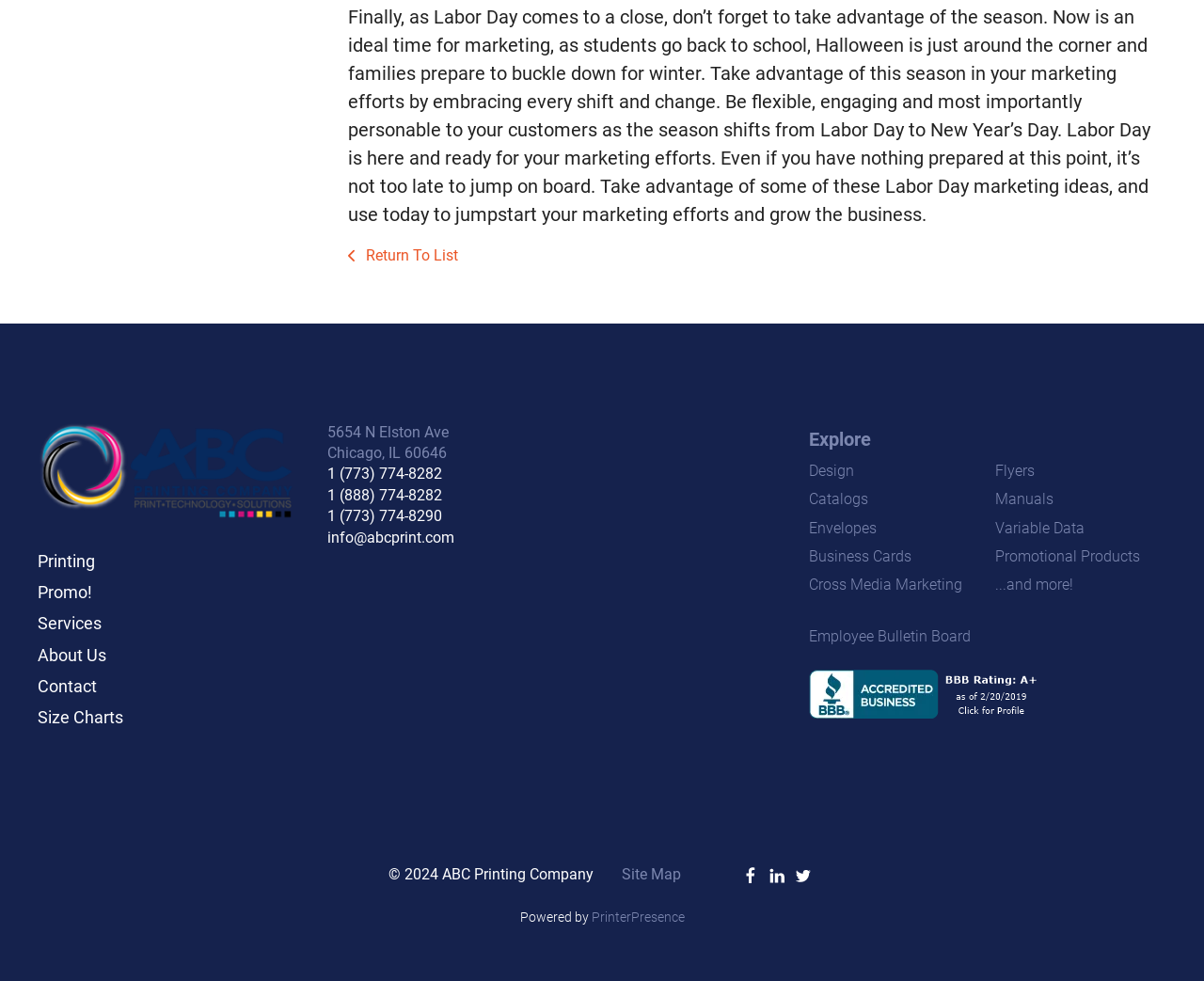Determine the bounding box for the UI element described here: "Site Map".

[0.516, 0.882, 0.565, 0.9]